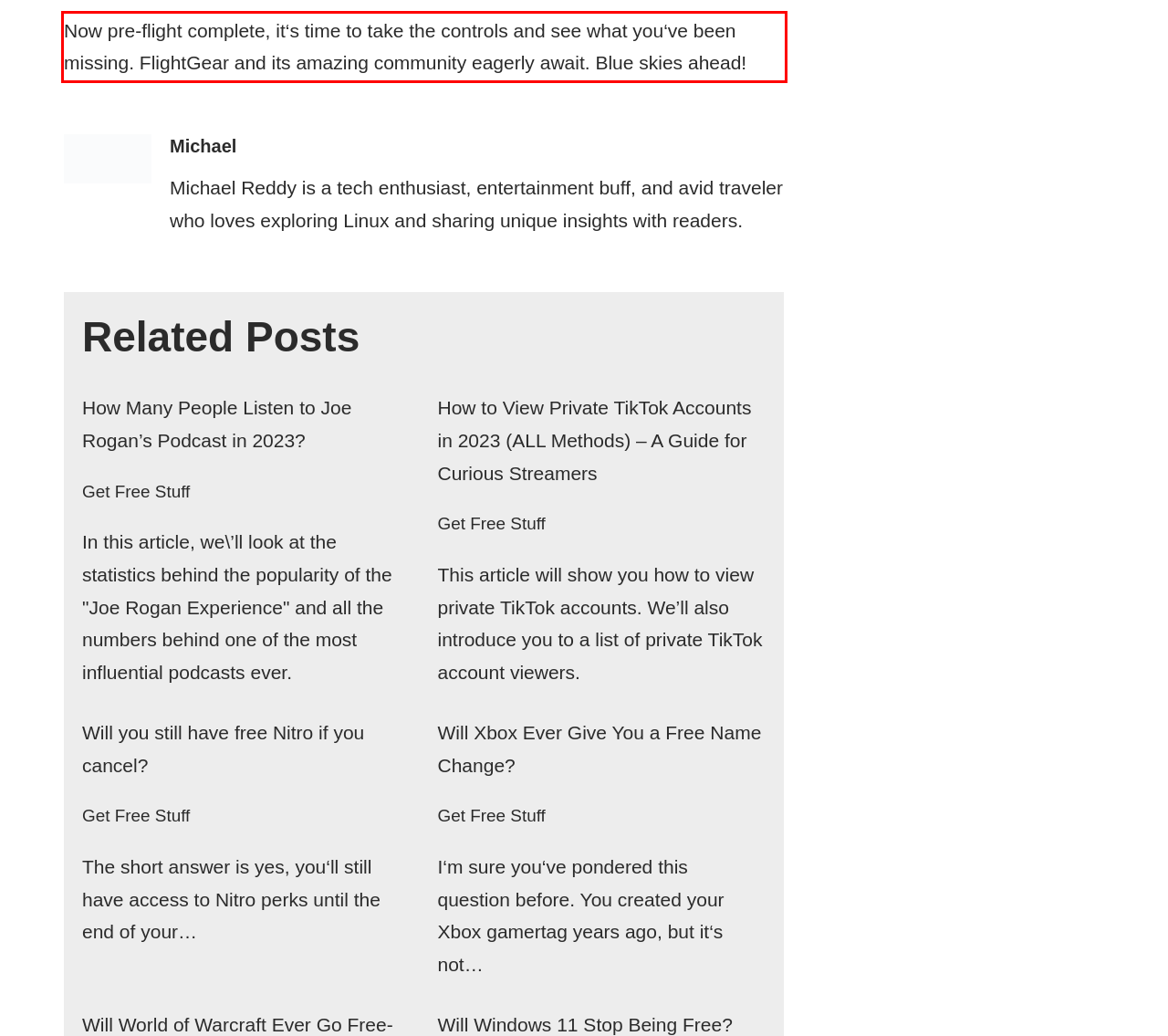Given the screenshot of a webpage, identify the red rectangle bounding box and recognize the text content inside it, generating the extracted text.

Now pre-flight complete, it‘s time to take the controls and see what you‘ve been missing. FlightGear and its amazing community eagerly await. Blue skies ahead!